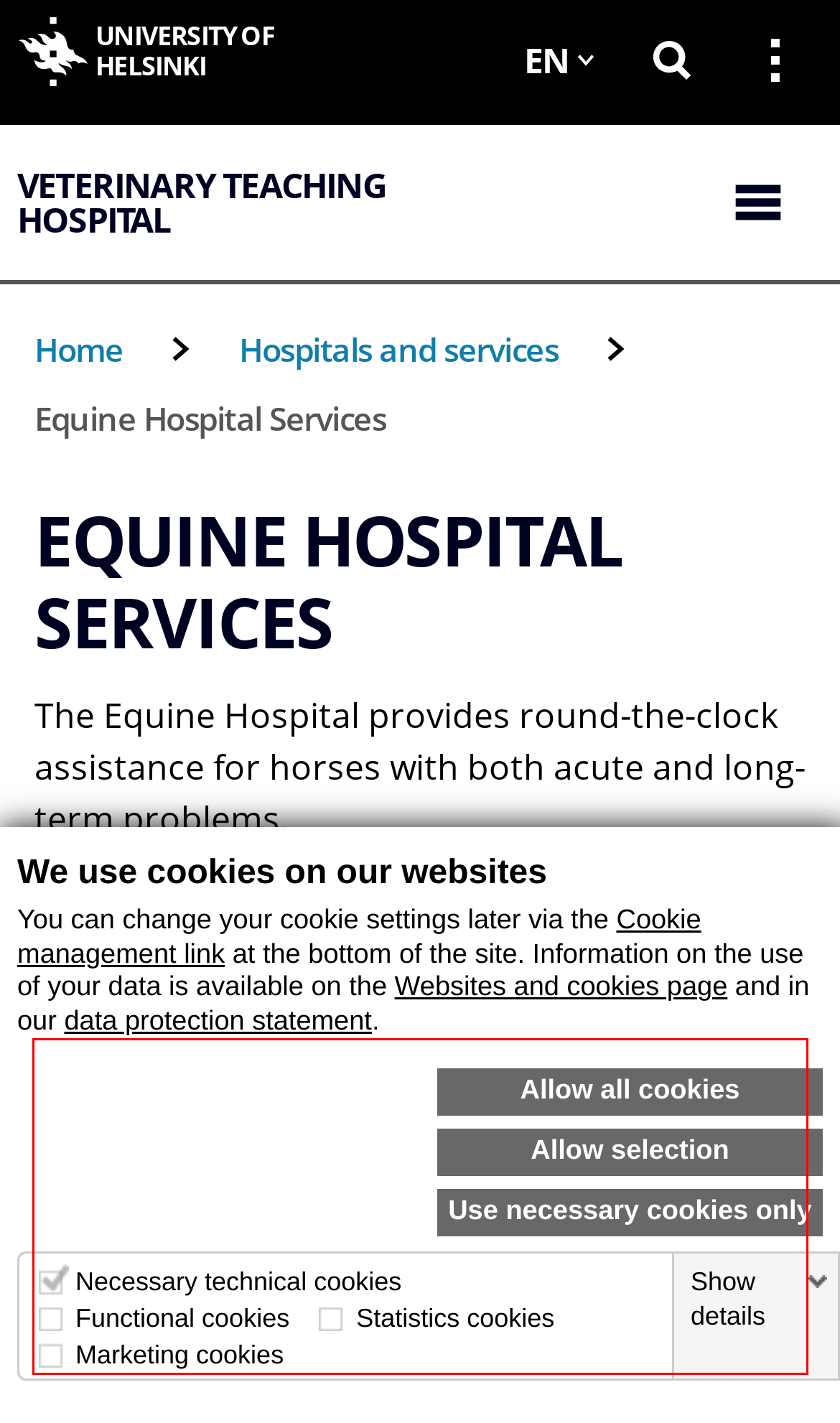You are given a screenshot showing a webpage with a red bounding box. Perform OCR to capture the text within the red bounding box.

The Equine Hospital operates a 24-hour-a-day on-call service for emergencies. We accept on-call patients from throughout Finland. However, we recommend that patients arriving from more distant locations first visit their own veterinarian for an assessment and emergency assistance.